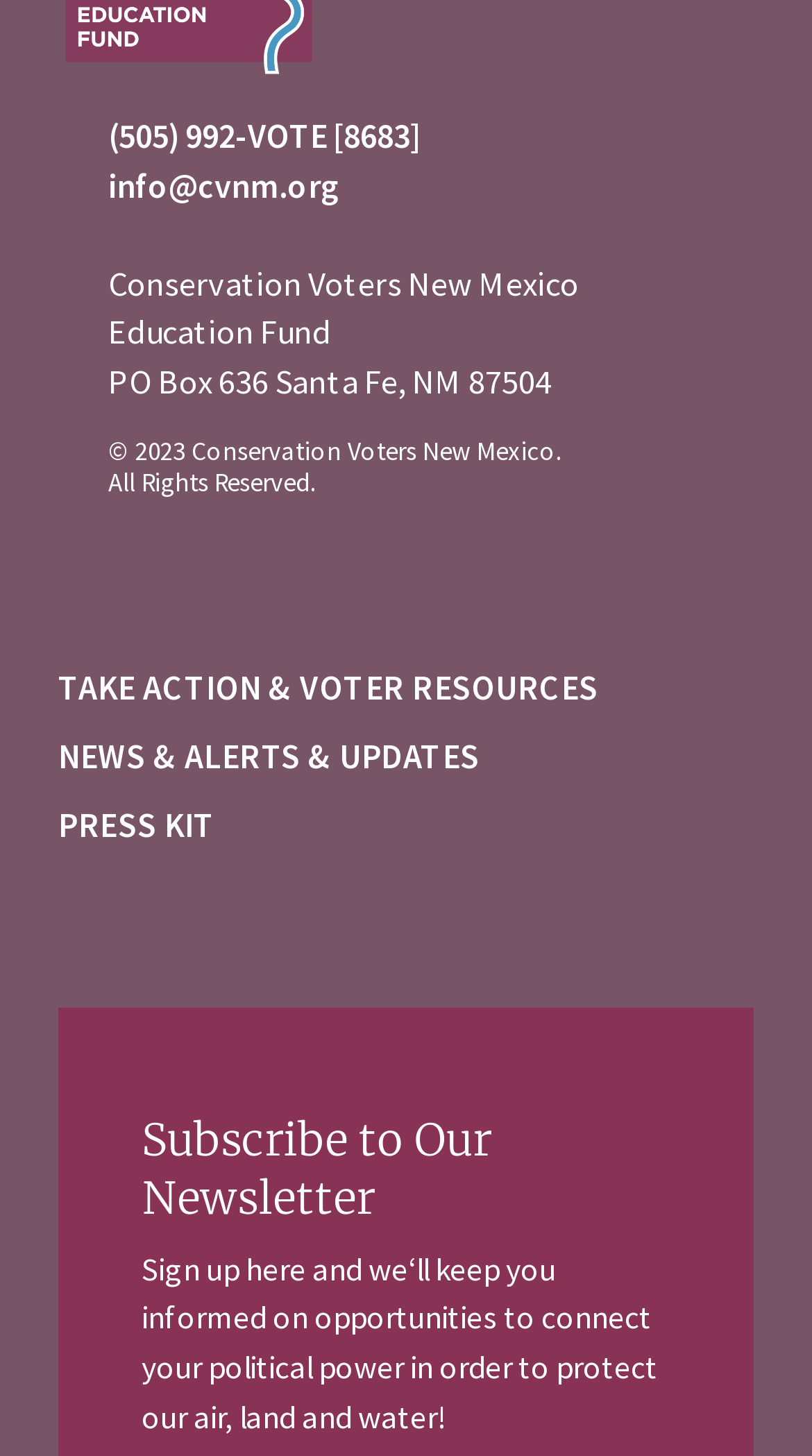What is the organization's email address?
Your answer should be a single word or phrase derived from the screenshot.

info@cvnm.org